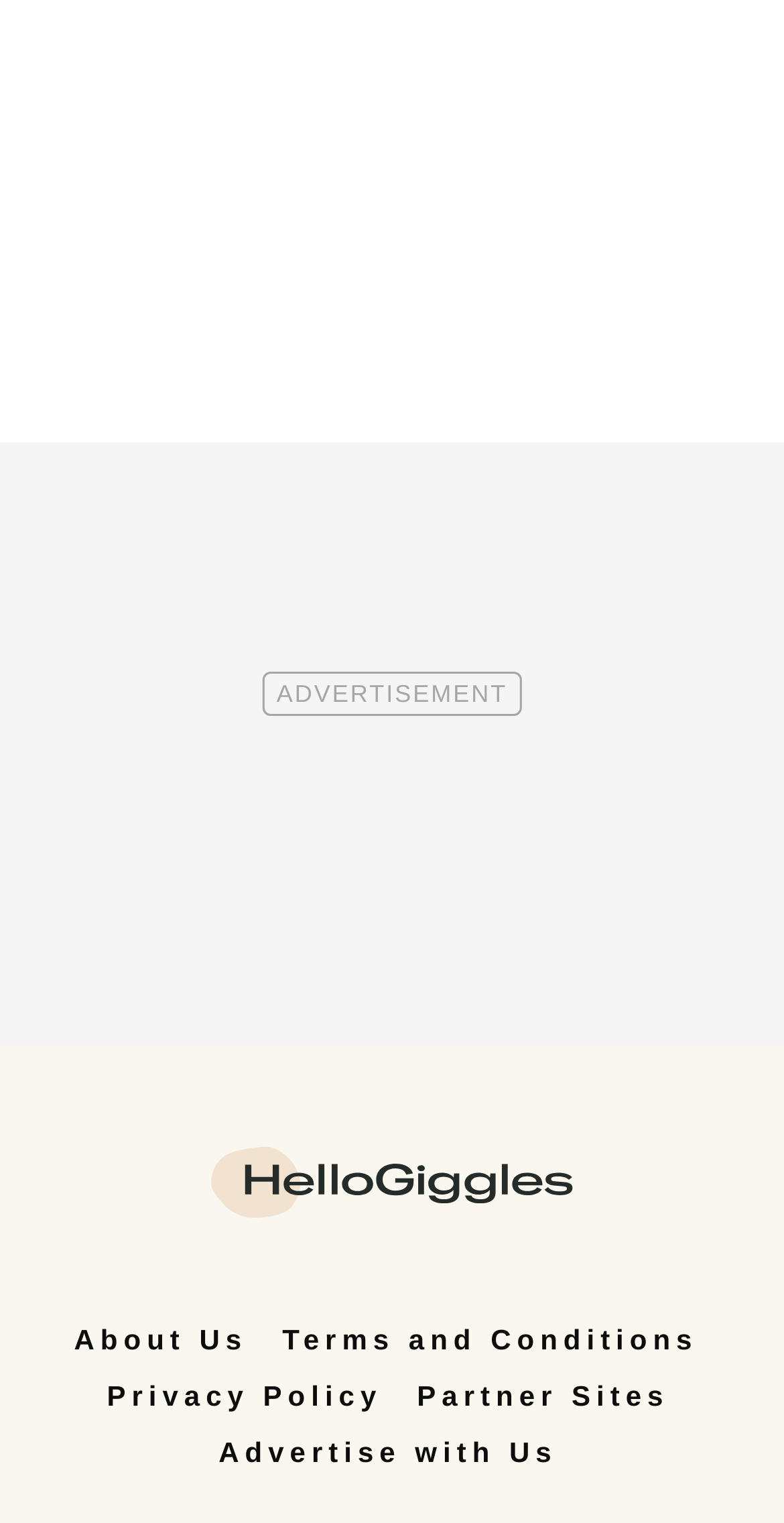Please find the bounding box coordinates in the format (top-left x, top-left y, bottom-right x, bottom-right y) for the given element description. Ensure the coordinates are floating point numbers between 0 and 1. Description: title="HelloGiggles"

[0.269, 0.821, 0.731, 0.84]